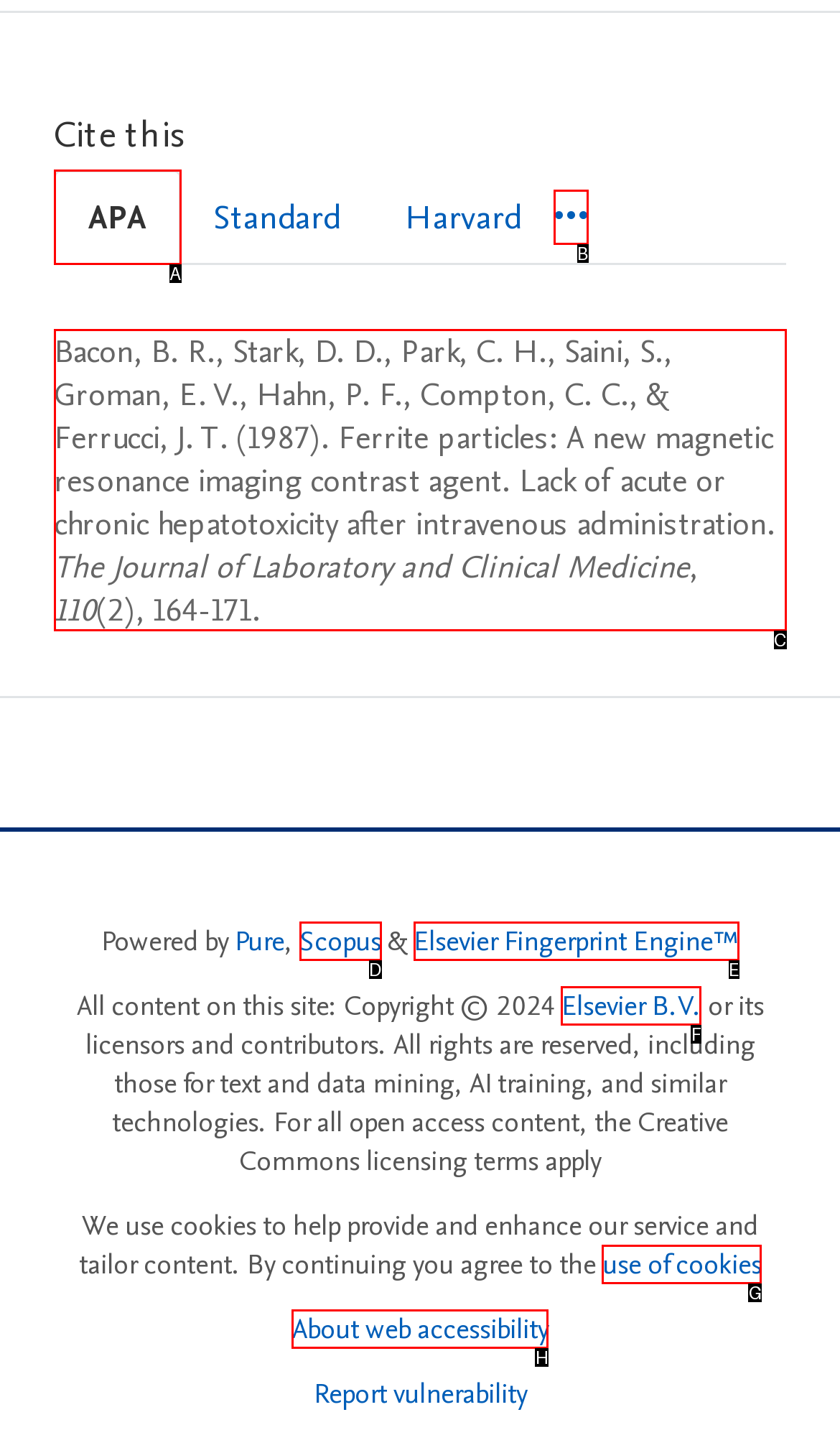Identify the letter corresponding to the UI element that matches this description: About web accessibility
Answer using only the letter from the provided options.

H